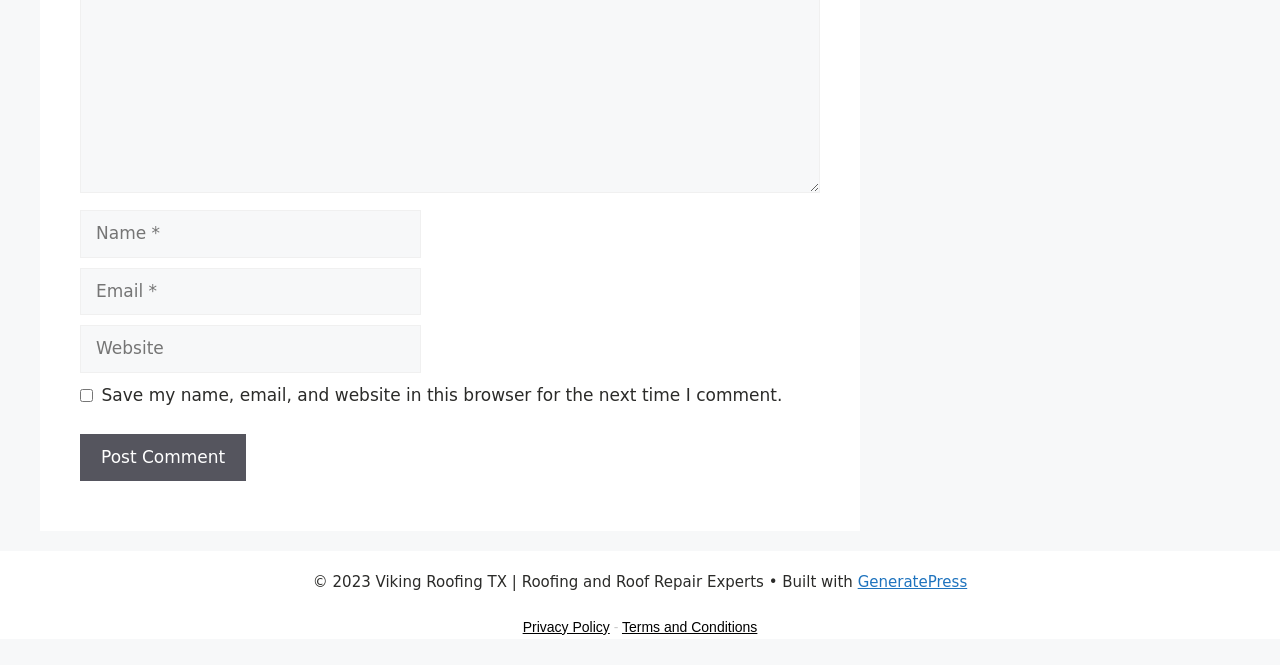Provide the bounding box coordinates of the HTML element described by the text: "GeneratePress". The coordinates should be in the format [left, top, right, bottom] with values between 0 and 1.

[0.67, 0.862, 0.756, 0.889]